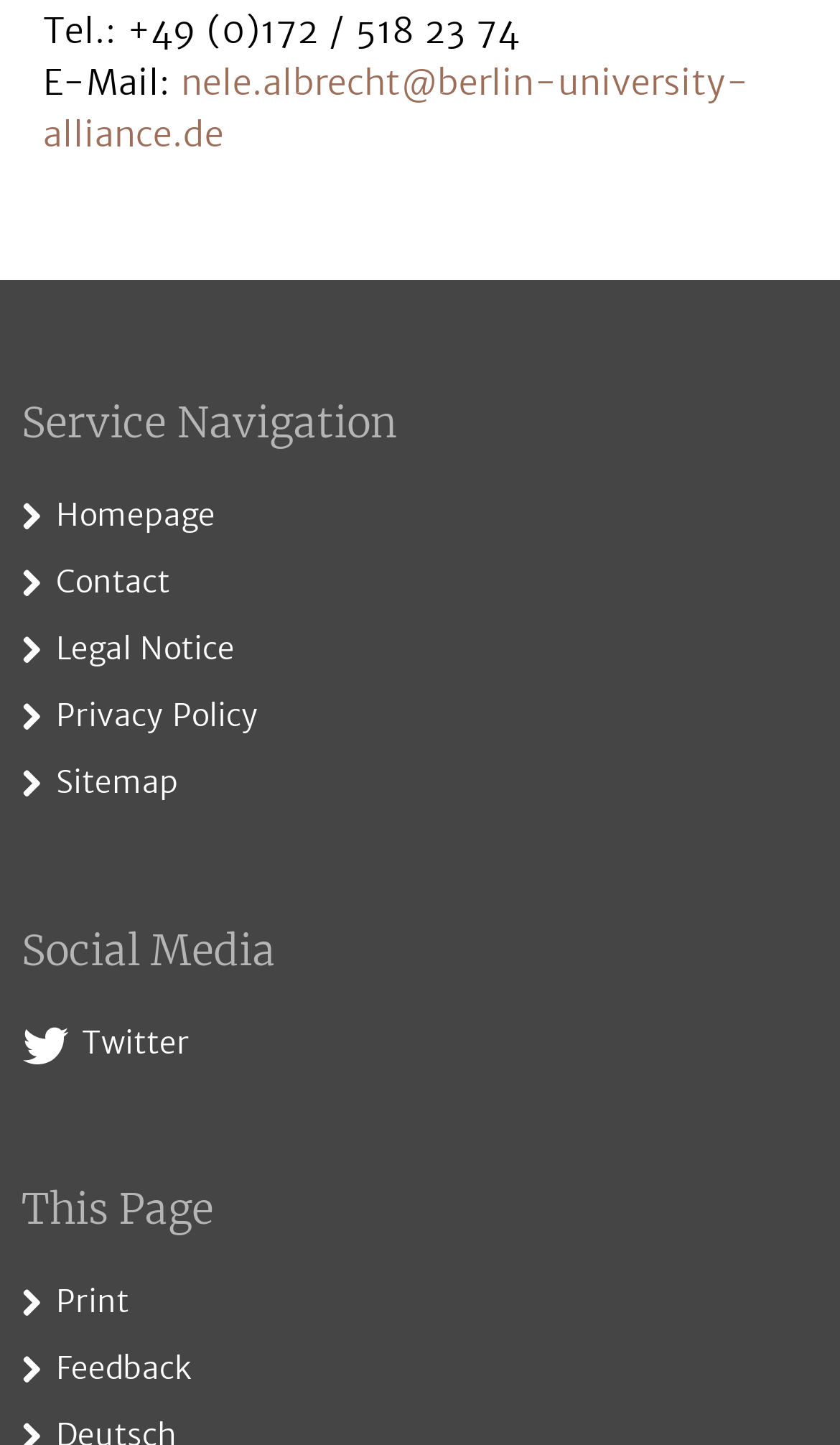Identify the bounding box coordinates for the element you need to click to achieve the following task: "send an email". The coordinates must be four float values ranging from 0 to 1, formatted as [left, top, right, bottom].

[0.051, 0.042, 0.892, 0.107]